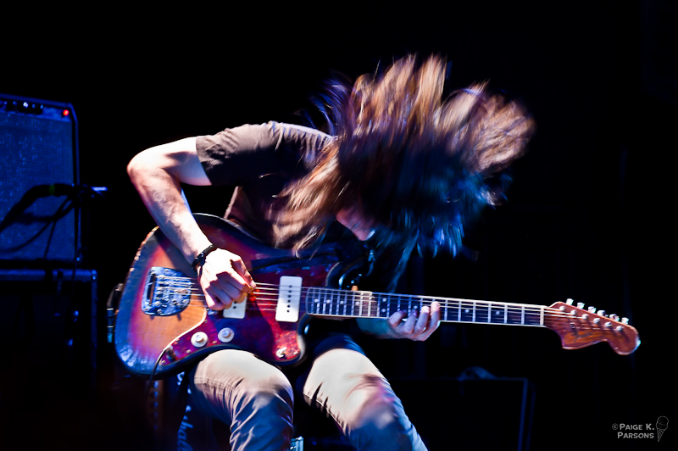Answer this question using a single word or a brief phrase:
What is the atmosphere of the performance?

Live concert